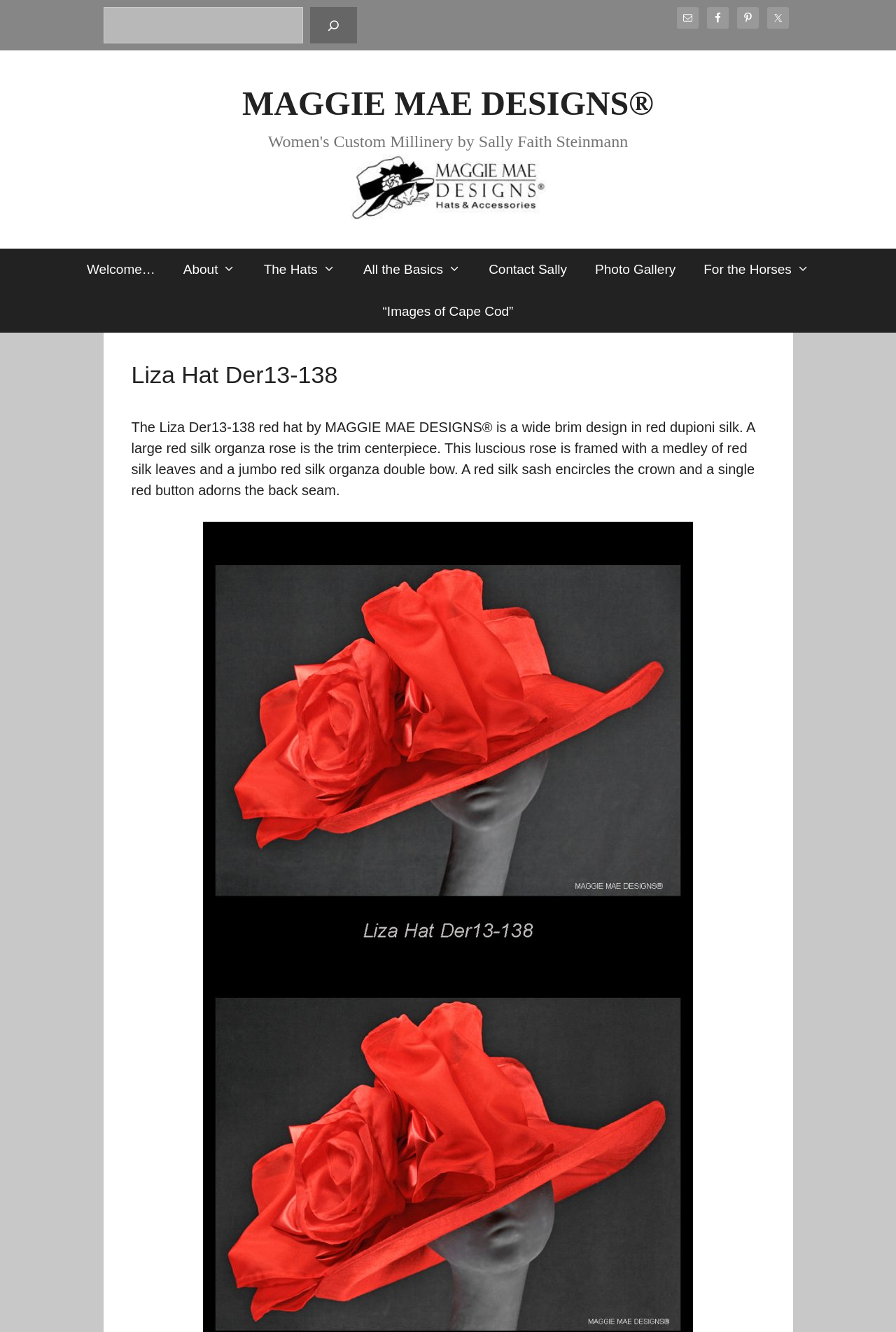Look at the image and answer the question in detail:
What is the centerpiece of the hat trim?

The centerpiece of the hat trim is mentioned in the description of the hat, which states that it is a 'large red silk organza rose'.